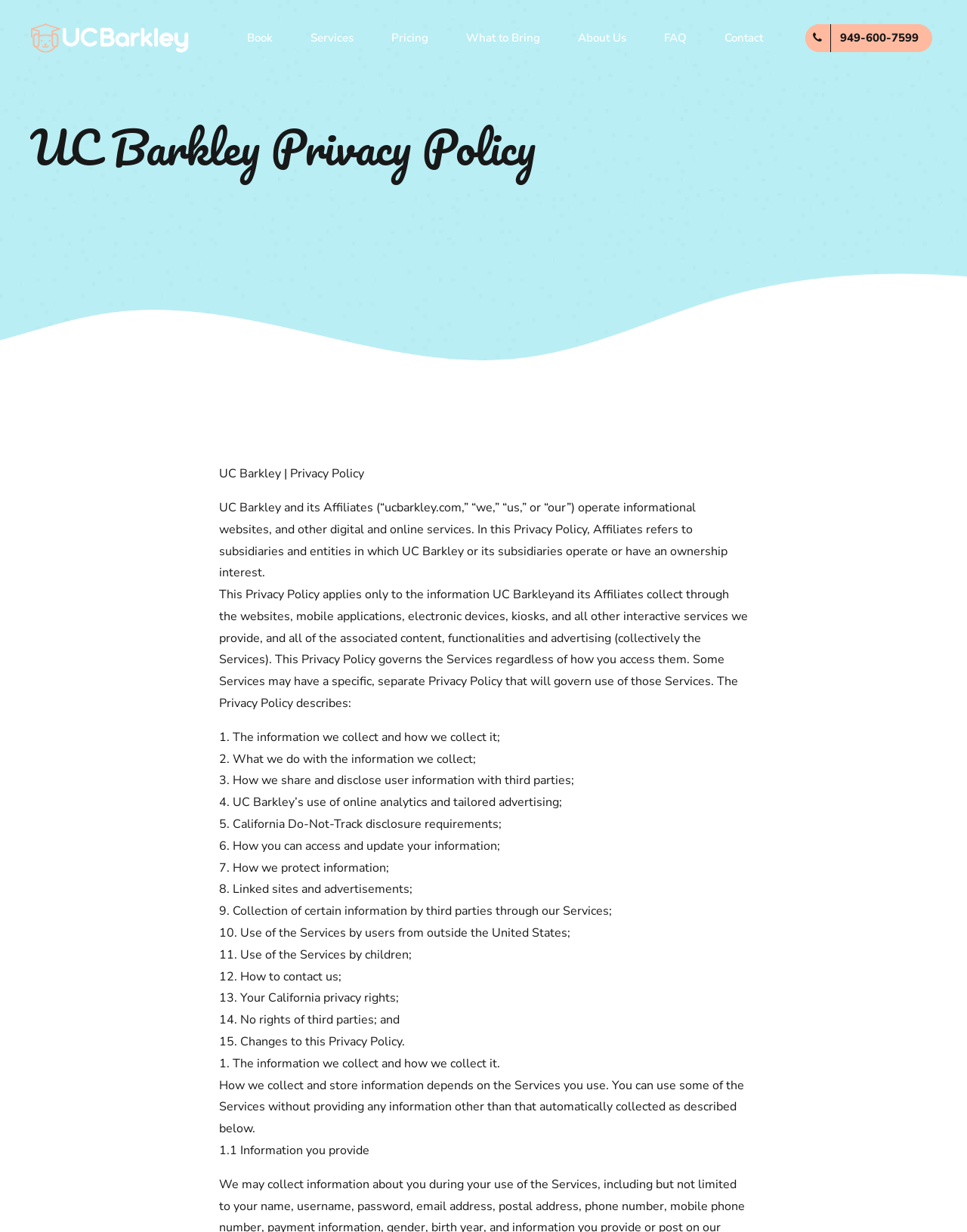Determine the bounding box coordinates of the element's region needed to click to follow the instruction: "Search for something". Provide these coordinates as four float numbers between 0 and 1, formatted as [left, top, right, bottom].

None